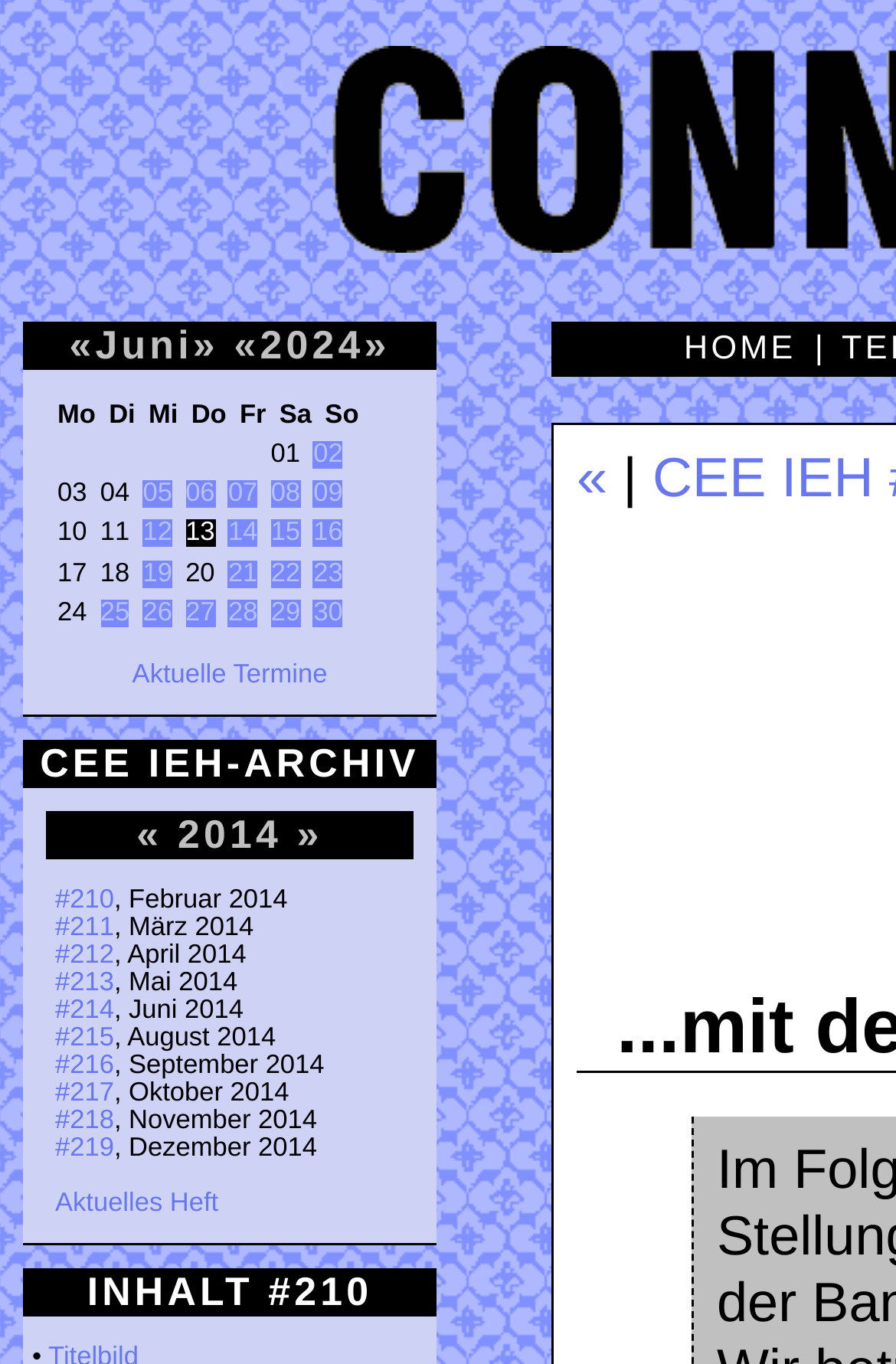How many days are in the current month?
Please give a well-detailed answer to the question.

I counted the number of links in the calendar section, which represent the days of the month. There are 30 links, indicating that the current month has 30 days.